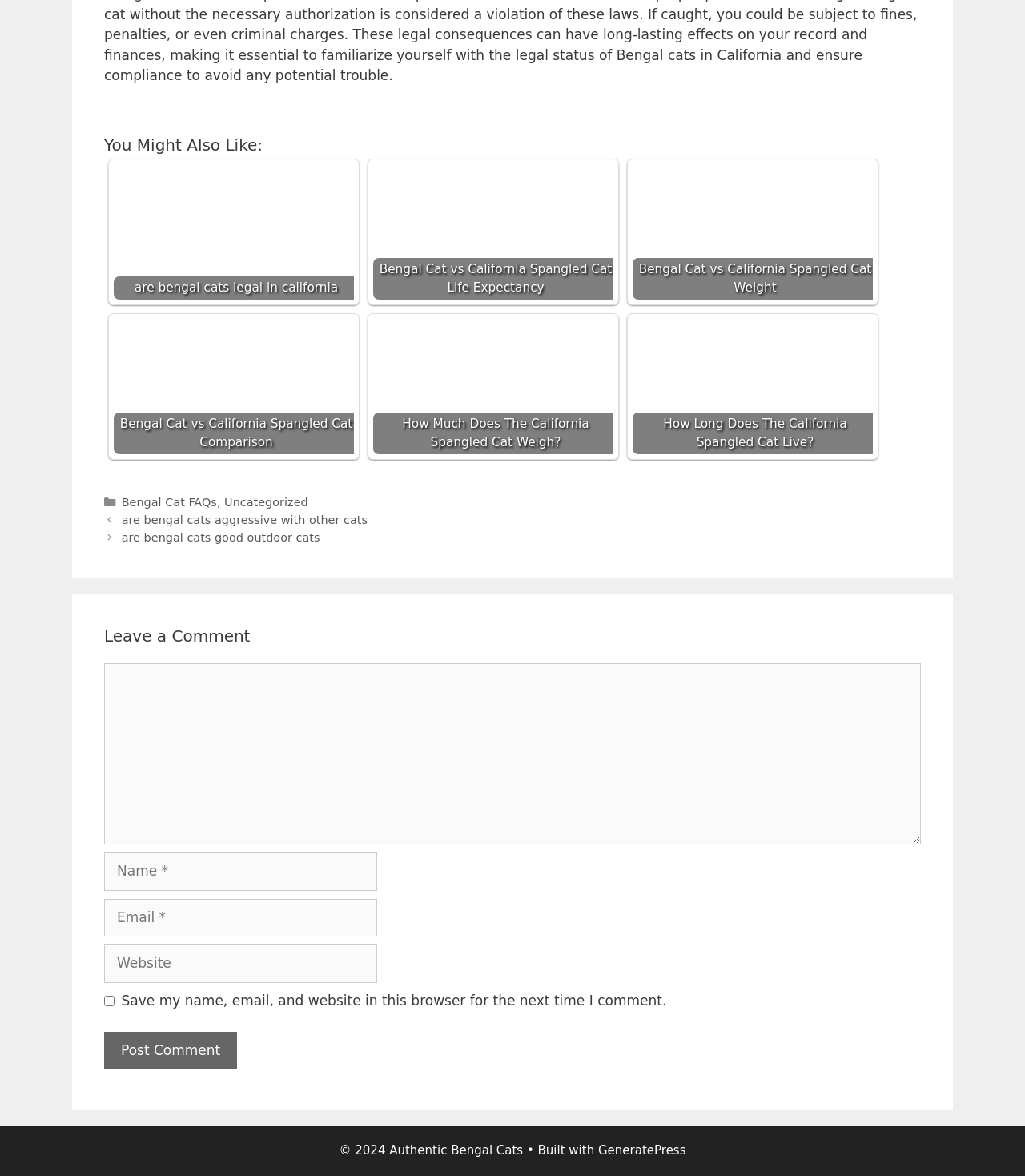Specify the bounding box coordinates for the region that must be clicked to perform the given instruction: "Leave a comment".

[0.102, 0.564, 0.898, 0.718]